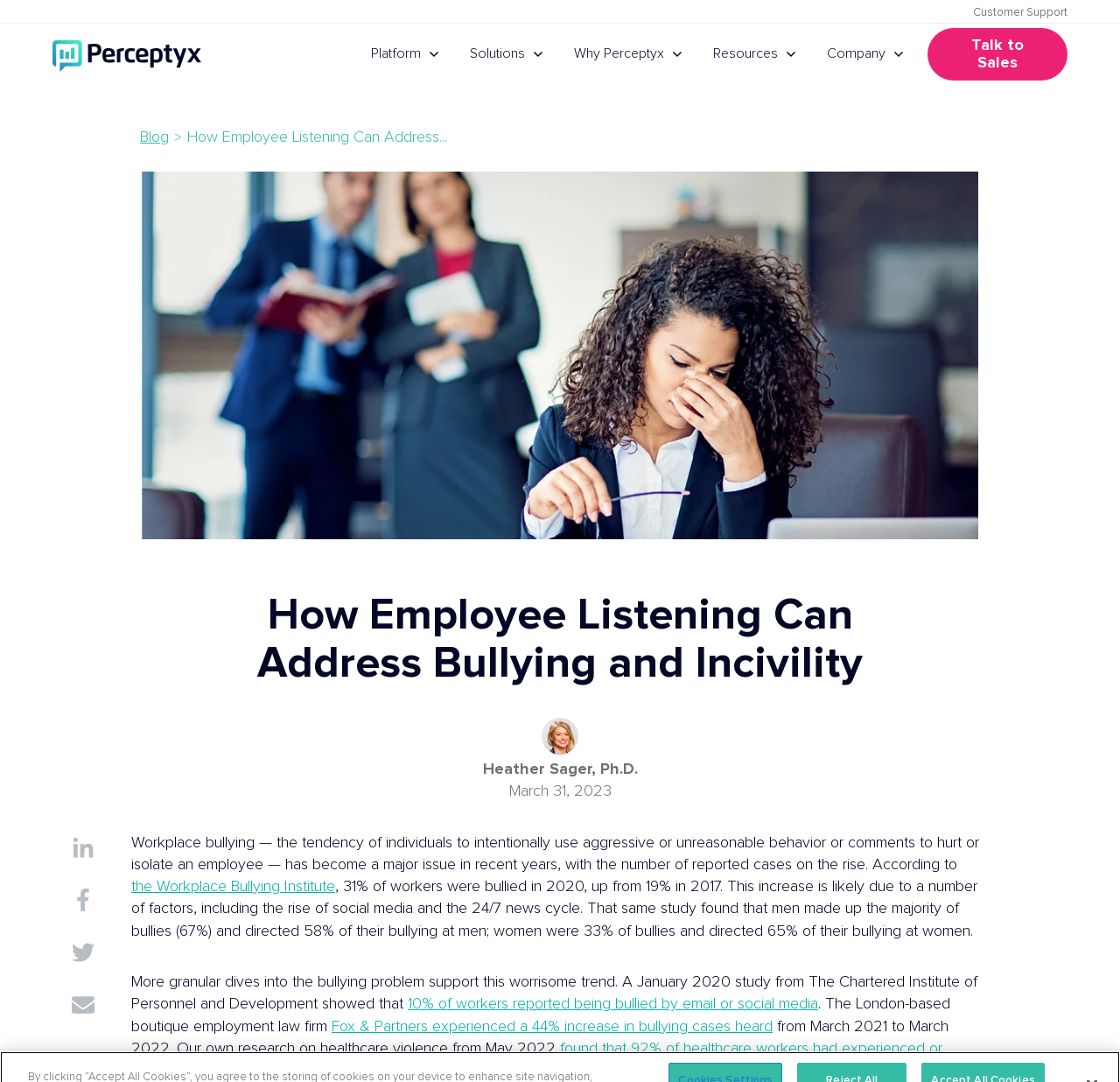What is the publication date of the blog post? Based on the image, give a response in one word or a short phrase.

March 31, 2023